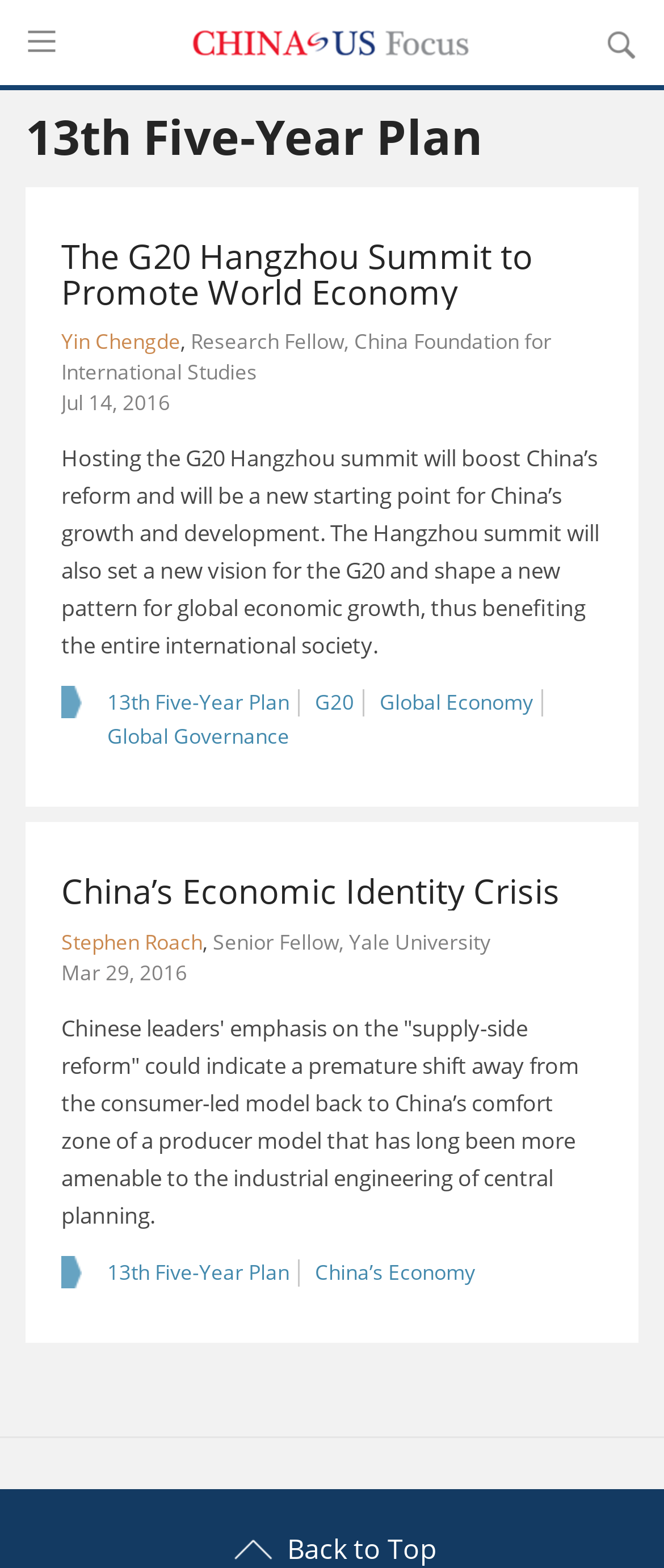Could you provide the bounding box coordinates for the portion of the screen to click to complete this instruction: "Read the article by Yin Chengde"?

[0.092, 0.209, 0.271, 0.227]